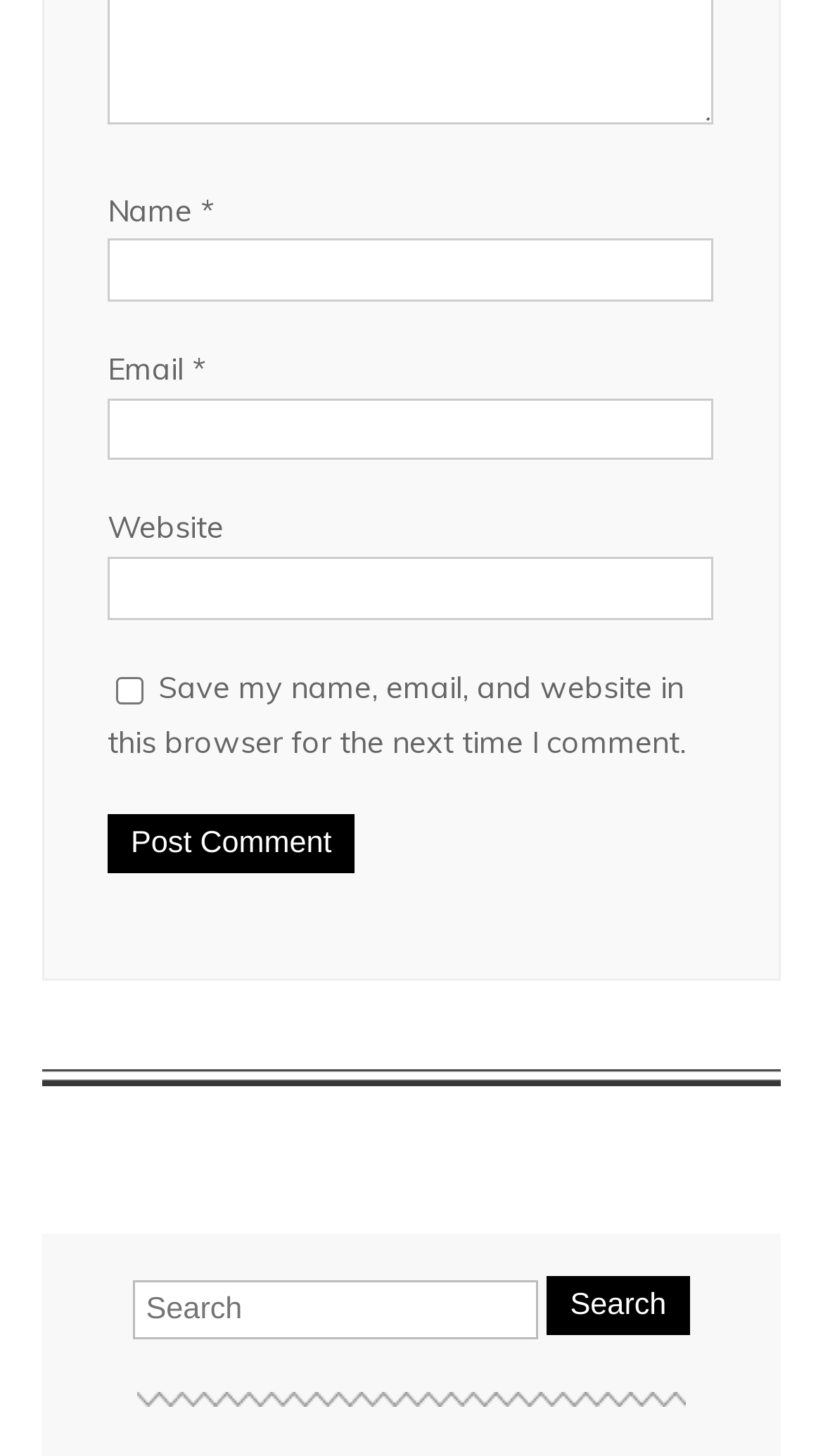Given the element description name="s" placeholder="Search", specify the bounding box coordinates of the corresponding UI element in the format (top-left x, top-left y, bottom-right x, bottom-right y). All values must be between 0 and 1.

[0.162, 0.879, 0.654, 0.919]